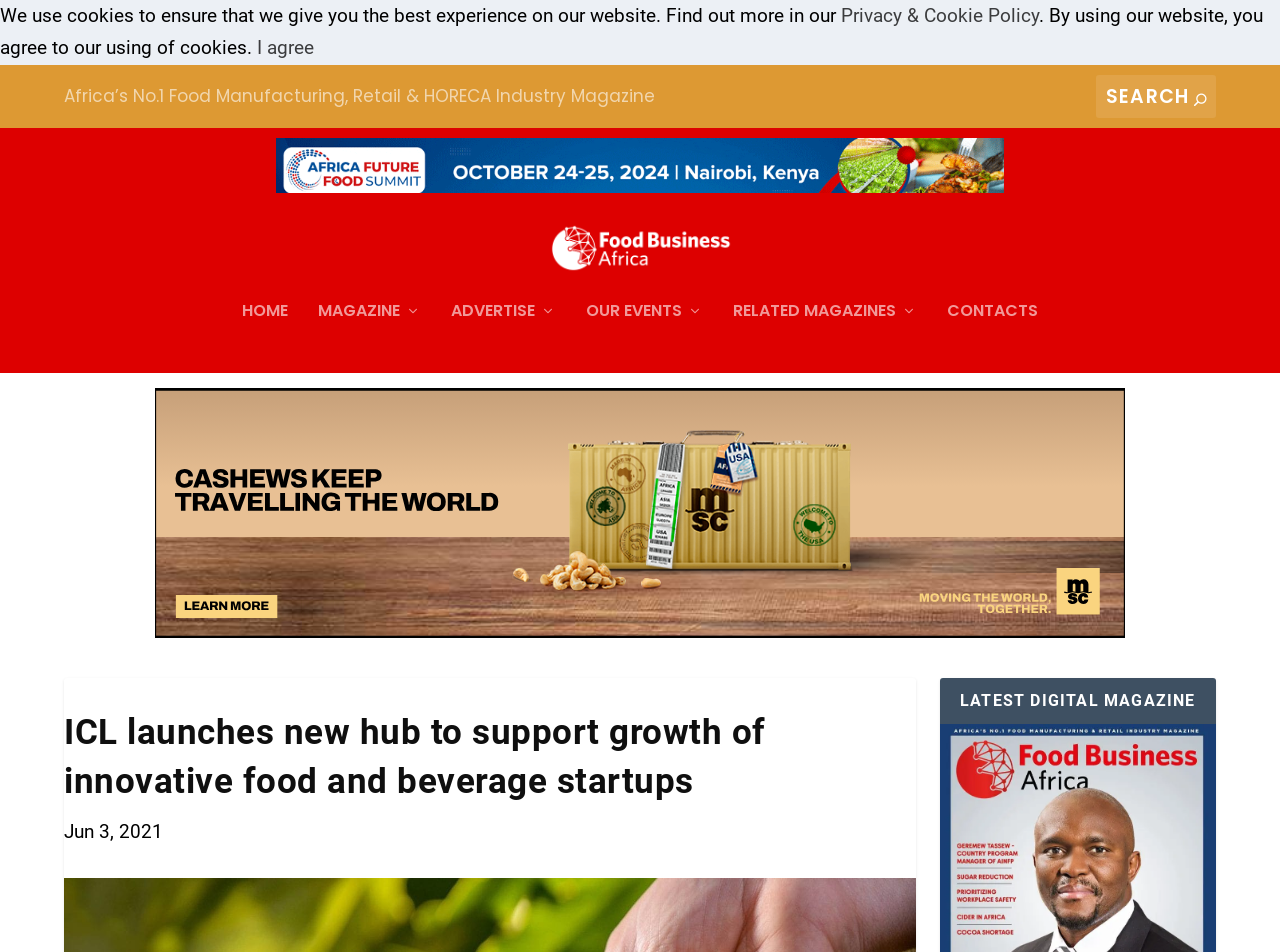Determine the main heading text of the webpage.

ICL launches new hub to support growth of innovative food and beverage startups